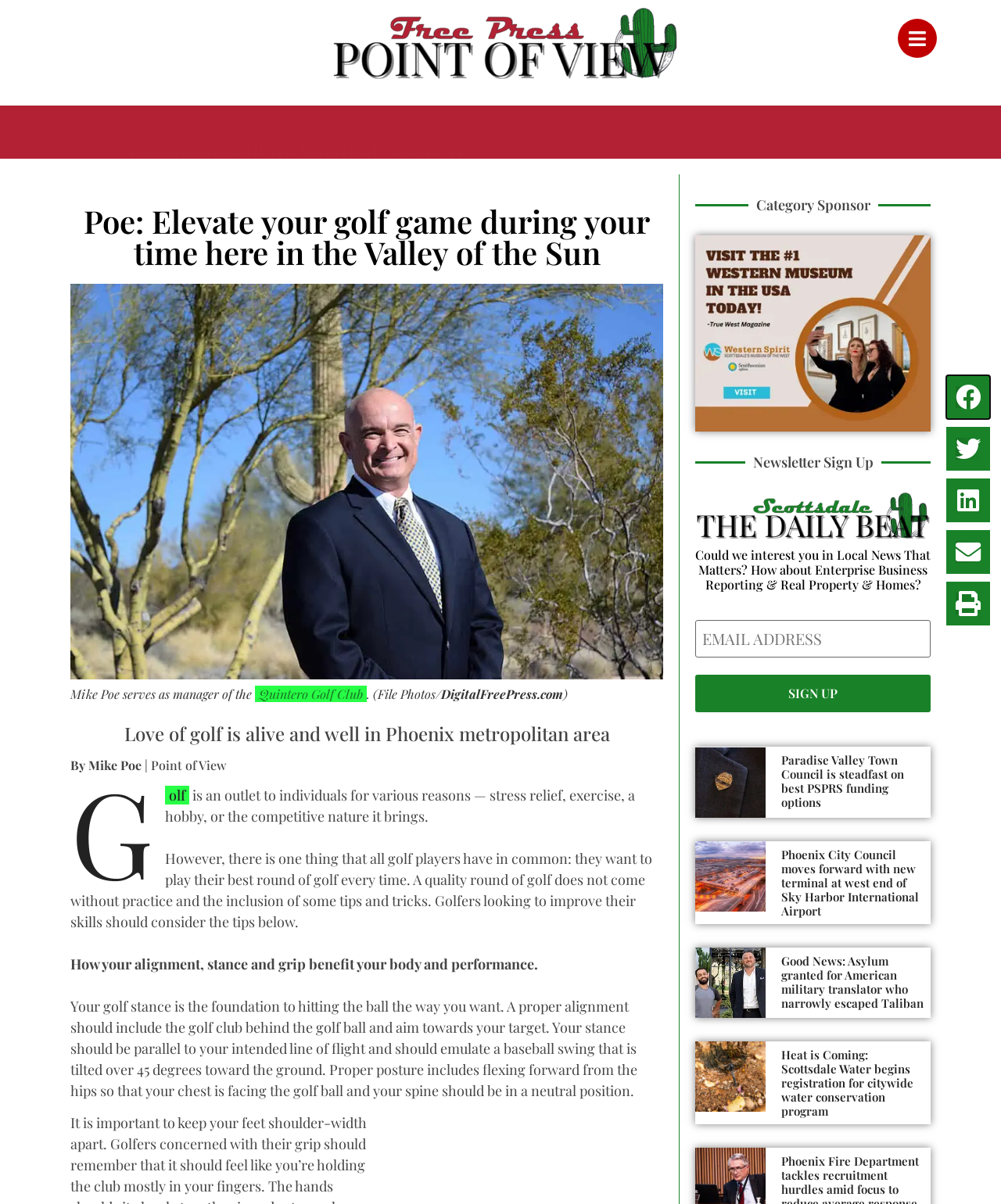Elaborate on the webpage's design and content in a detailed caption.

This webpage appears to be a news article or blog post about golf, specifically focusing on the benefits of golf and tips for improving one's game. At the top of the page, there is a masthead image with a link to the website's homepage. Below the masthead, there is a heading that reads "Opinions will Be Verified. Facts Will Be Checked. Your Voice Will Be Heard." followed by another heading that displays the title of the article, "Poe: Elevate your golf game during your time here in the Valley of the Sun".

To the right of the title, there is a figure with a caption that describes Mike Poe, the manager of the Quintero Golf Club, and provides a link to the club's website. Below the figure, there are several headings and paragraphs of text that discuss the benefits of golf, including stress relief, exercise, and the competitive nature of the game.

The main content of the article is divided into sections, each with its own heading and text. The first section discusses the importance of alignment, stance, and grip in golf, while the second section provides tips for improving one's game. The text is accompanied by several links to related articles and a category sponsor advertisement.

In the bottom half of the page, there are several articles or news stories, each with its own heading and link. These articles appear to be related to local news and events in the Phoenix metropolitan area. There is also a newsletter sign-up section with a logo and a form to enter an email address.

At the very bottom of the page, there are several social media buttons that allow users to share the article on various platforms, including Facebook, Twitter, LinkedIn, and email.